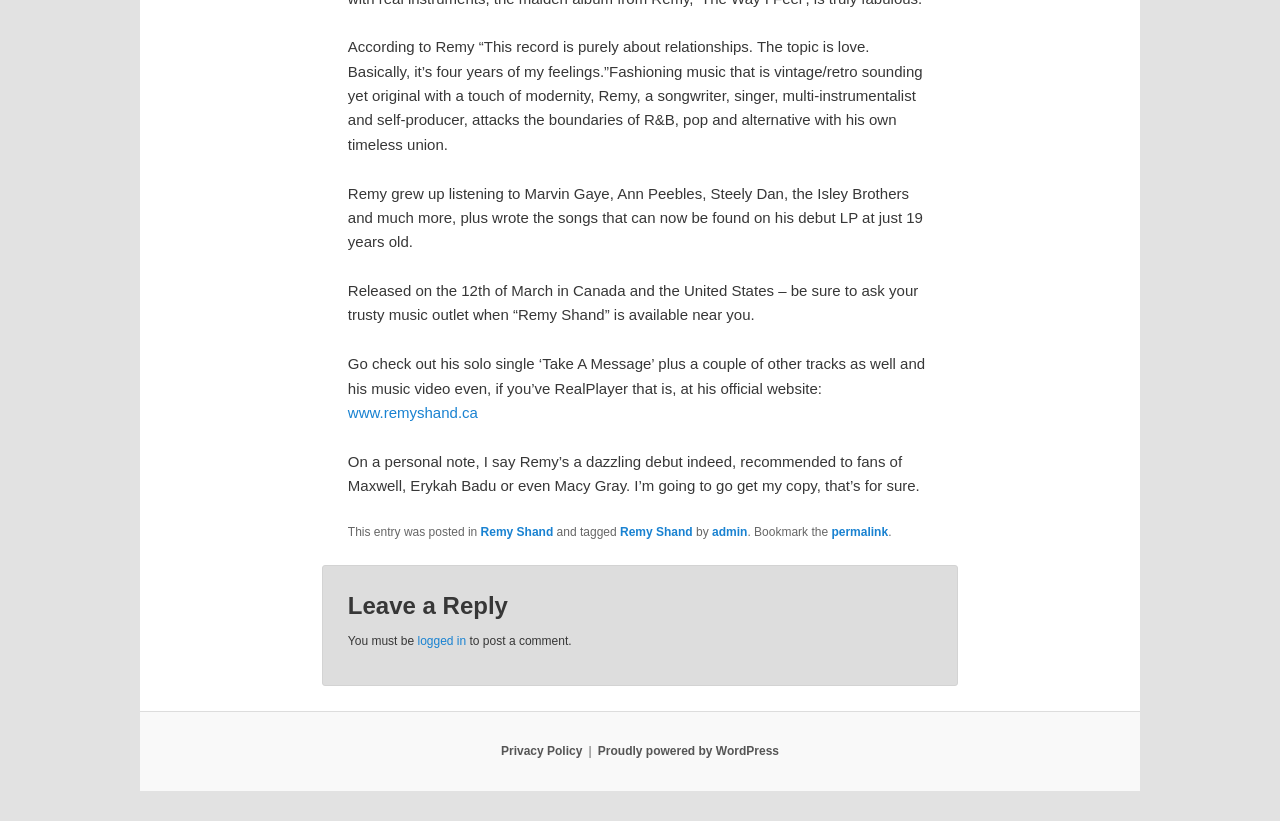Determine the bounding box coordinates for the HTML element described here: "Proudly powered by WordPress".

[0.467, 0.906, 0.609, 0.923]